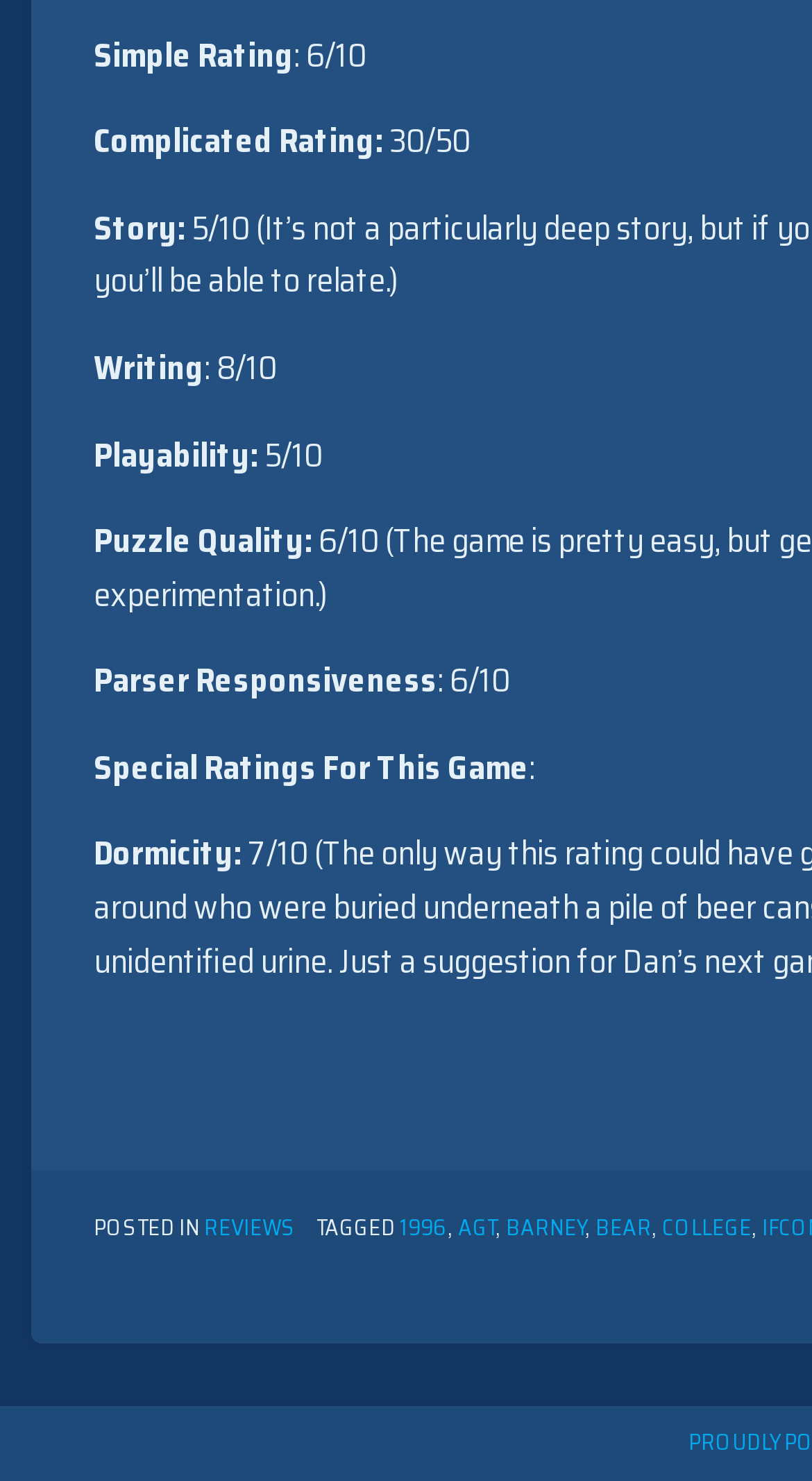Answer in one word or a short phrase: 
What is the parser responsiveness rating?

6/10